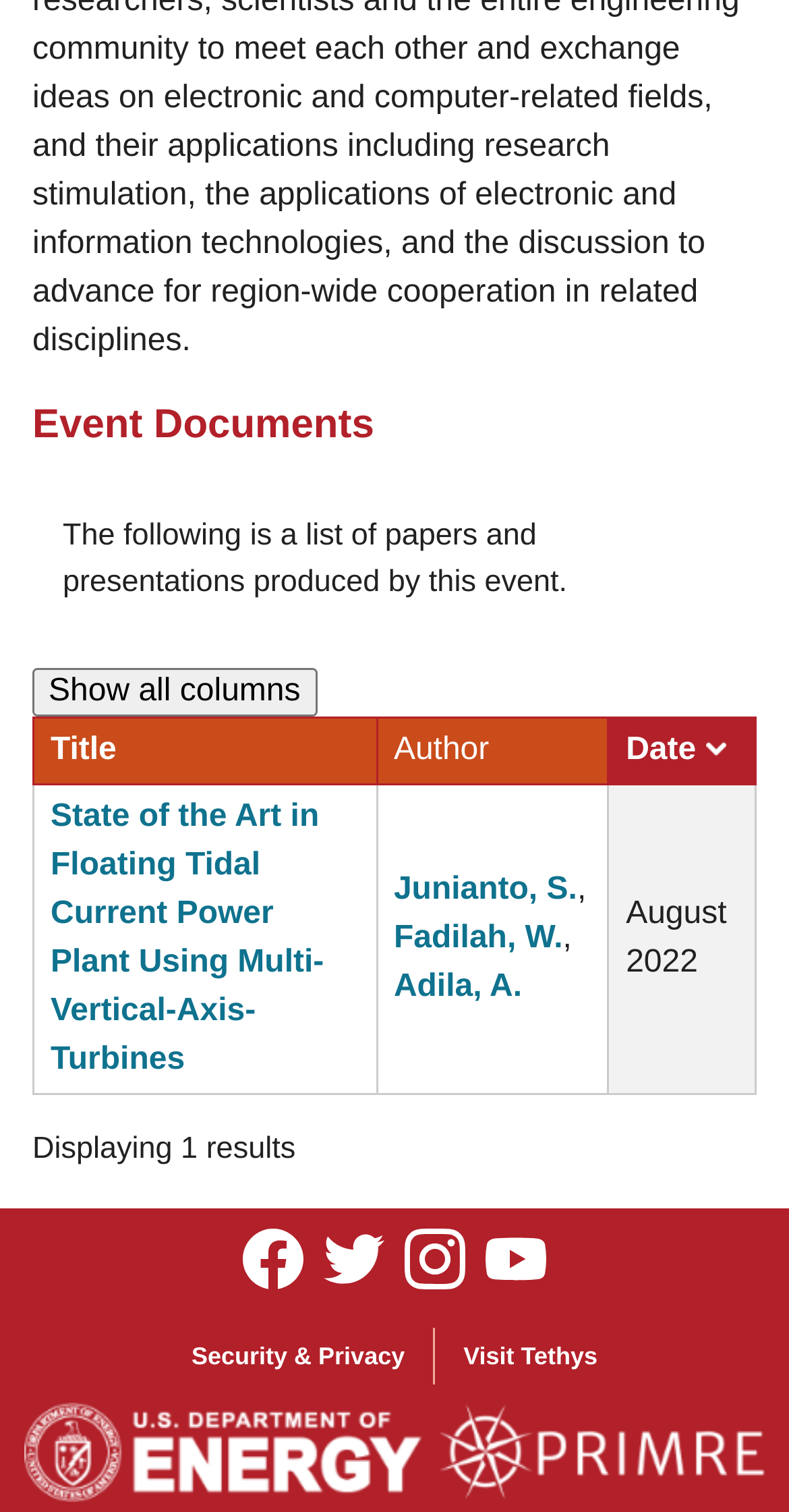Find the bounding box coordinates of the clickable area that will achieve the following instruction: "Show all columns".

[0.041, 0.442, 0.401, 0.474]